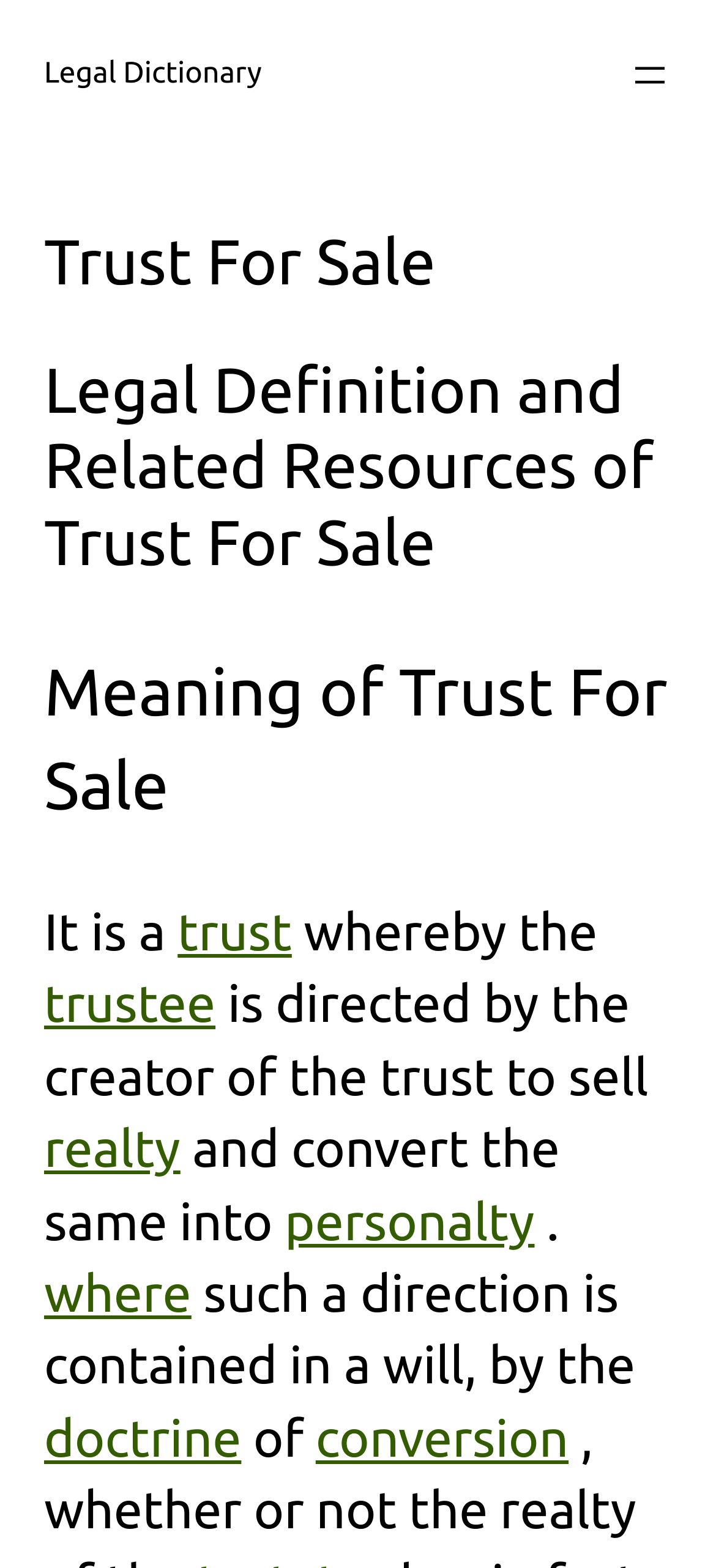Create a detailed summary of all the visual and textual information on the webpage.

The webpage is about the legal definition and related resources of "Trust For Sale". At the top left, there is a link to the "Legal Dictionary". On the top right, there is a button to "Open menu". Below the button, there is a heading that reads "Trust For Sale". 

Underneath the heading, there is another heading that provides a more detailed description of the topic, "Legal Definition and Related Resources of Trust For Sale". 

Further down, there is a section titled "Meaning of Trust For Sale". This section contains several links to related terms, including "trust", "trustee", "realty", "personalty", "where", and "doctrine". These links are scattered across the section, with some text in between, explaining the concept of "Trust For Sale". The text describes how it involves converting certain assets into another form, as directed in a will, according to the doctrine of conversion.